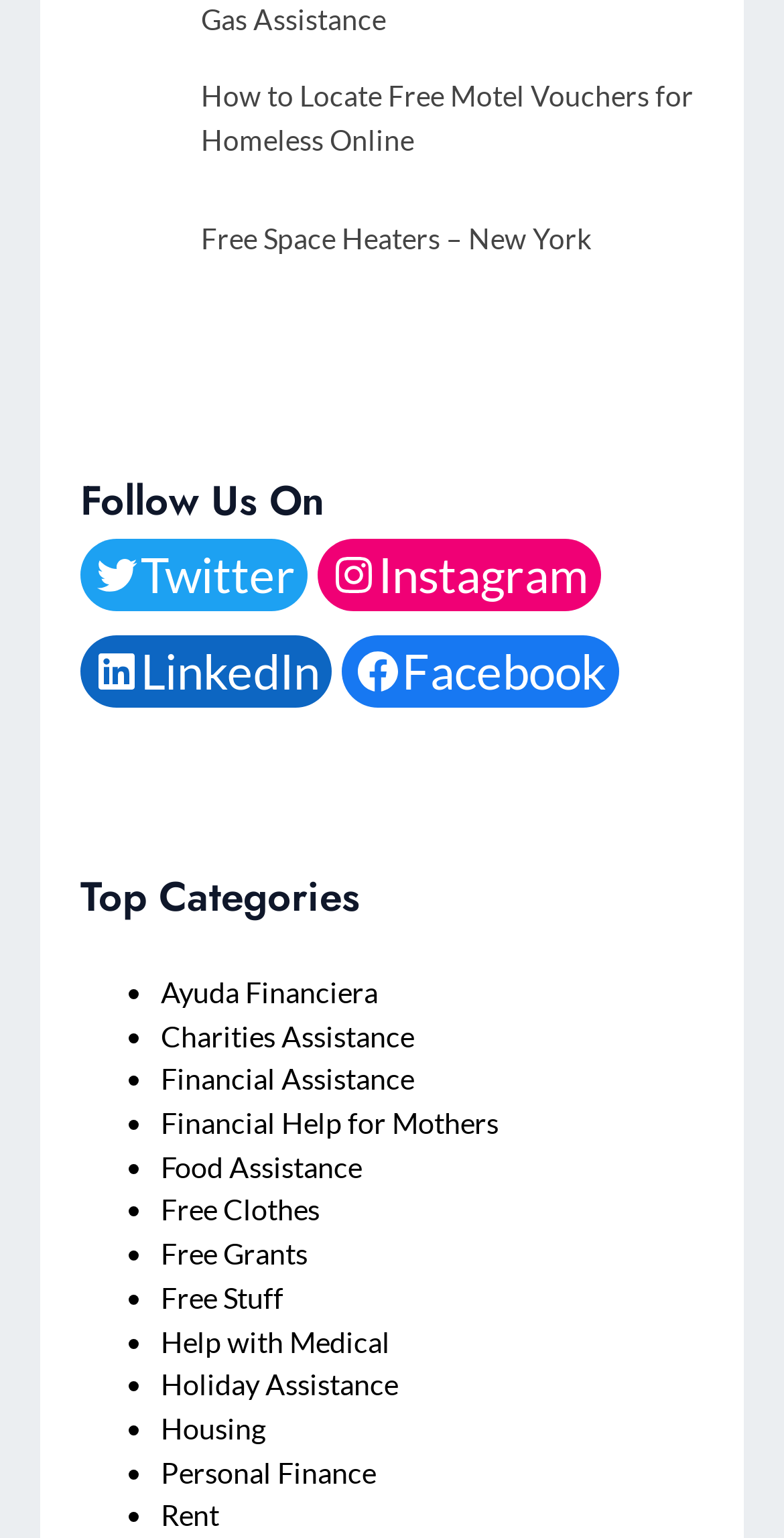What social media platforms are listed?
Your answer should be a single word or phrase derived from the screenshot.

Twitter, Instagram, LinkedIn, Facebook